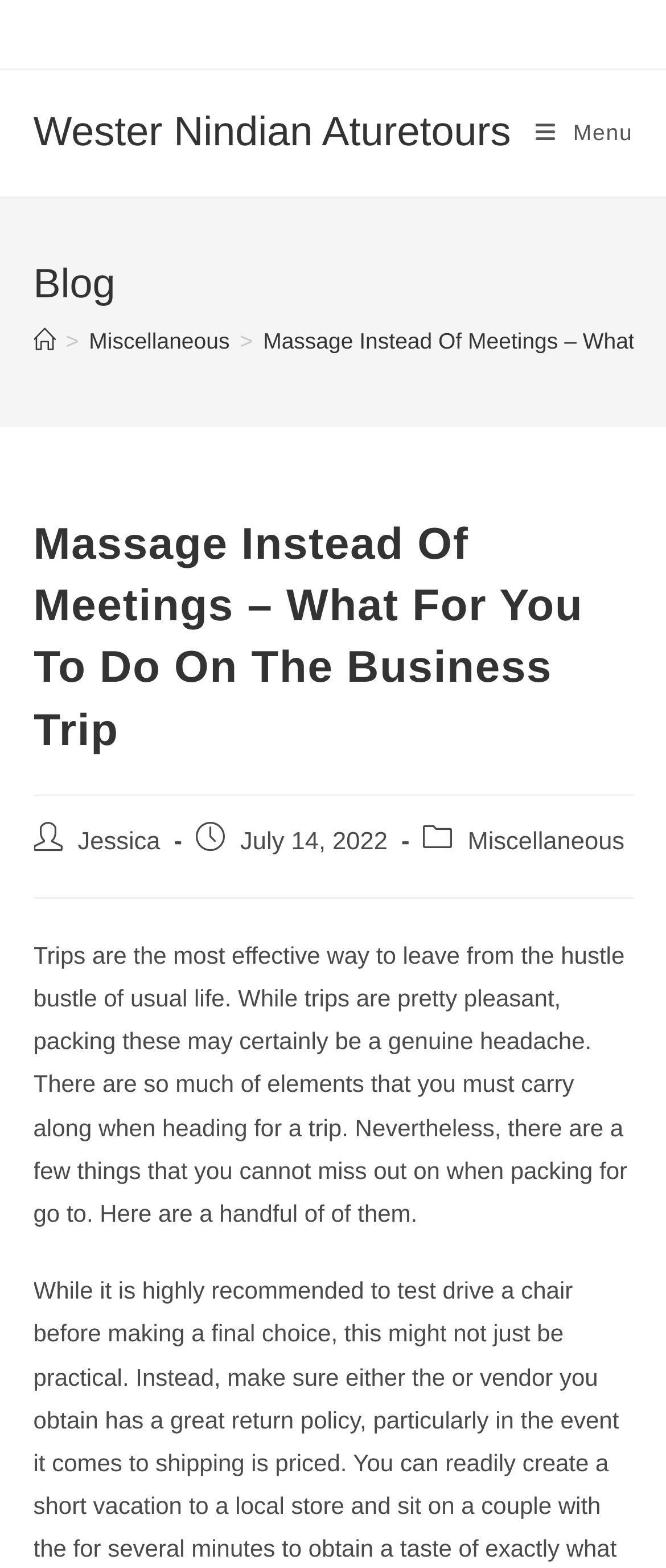Determine the bounding box coordinates for the region that must be clicked to execute the following instruction: "View the Miscellaneous category".

[0.702, 0.529, 0.938, 0.546]